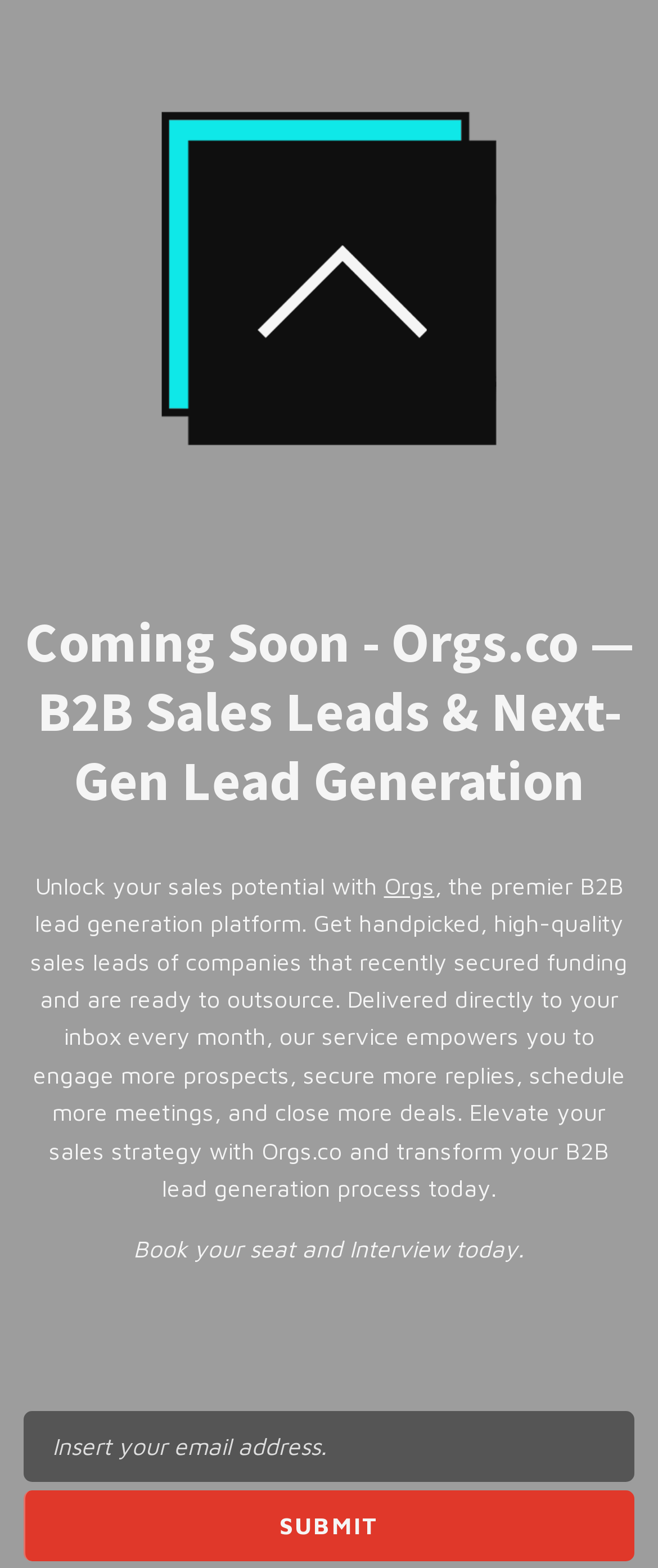Provide a thorough and detailed response to the question by examining the image: 
What type of companies are targeted by Orgs?

The type of companies targeted by Orgs can be found in the text 'Get handpicked, high-quality sales leads of companies that recently secured funding and are ready to outsource.'